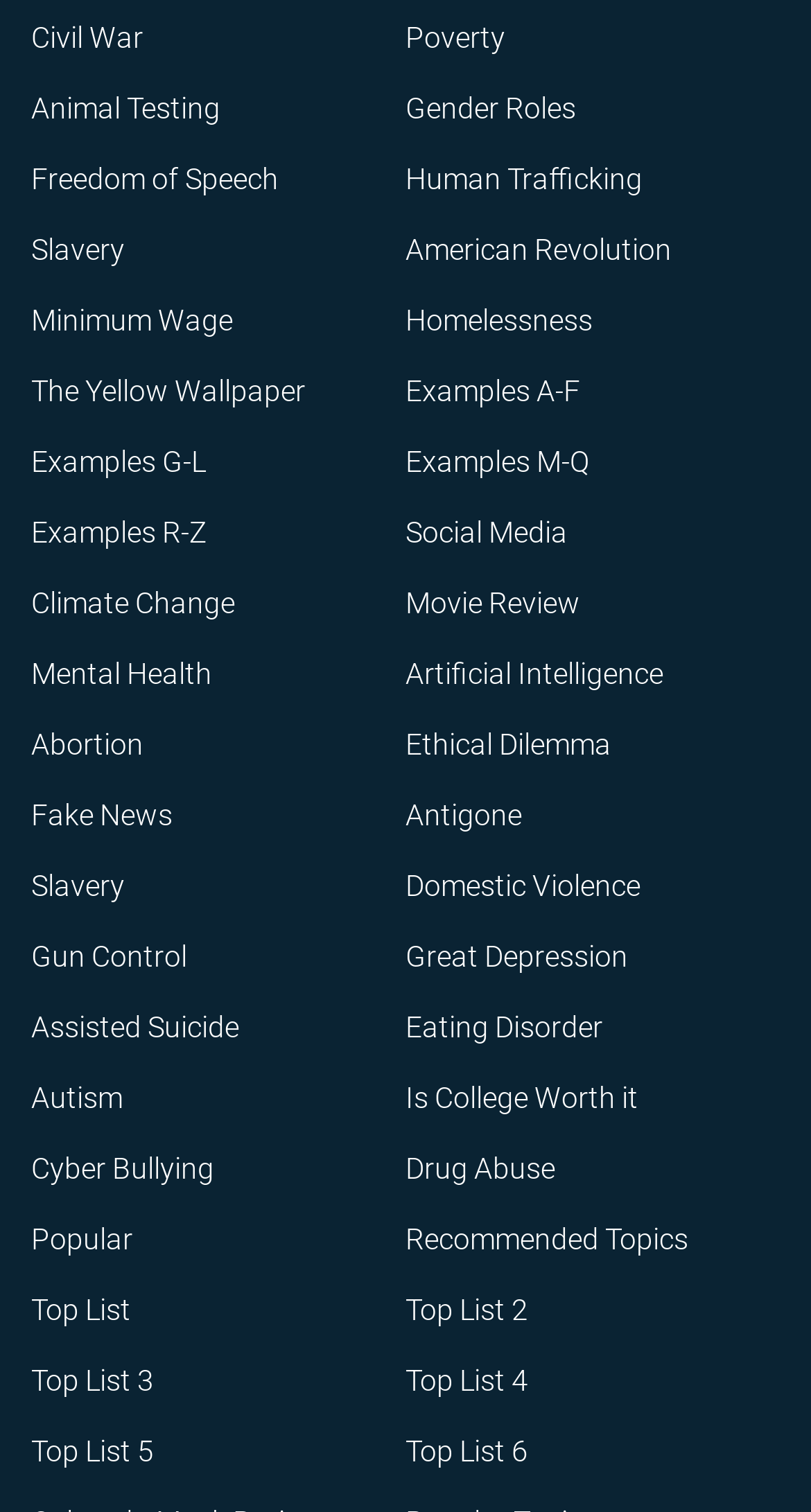Highlight the bounding box coordinates of the region I should click on to meet the following instruction: "Discover more about Mental Health".

[0.038, 0.434, 0.262, 0.456]